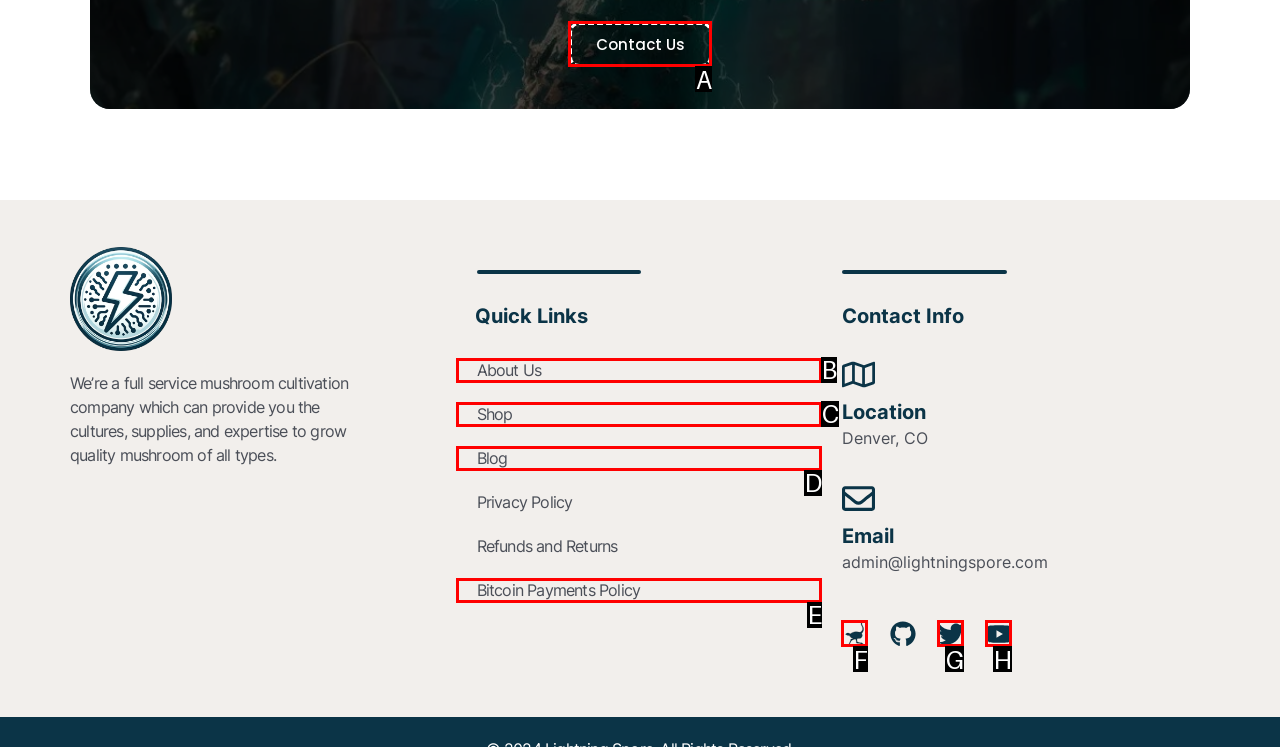Determine which option aligns with the description: About Us. Provide the letter of the chosen option directly.

B